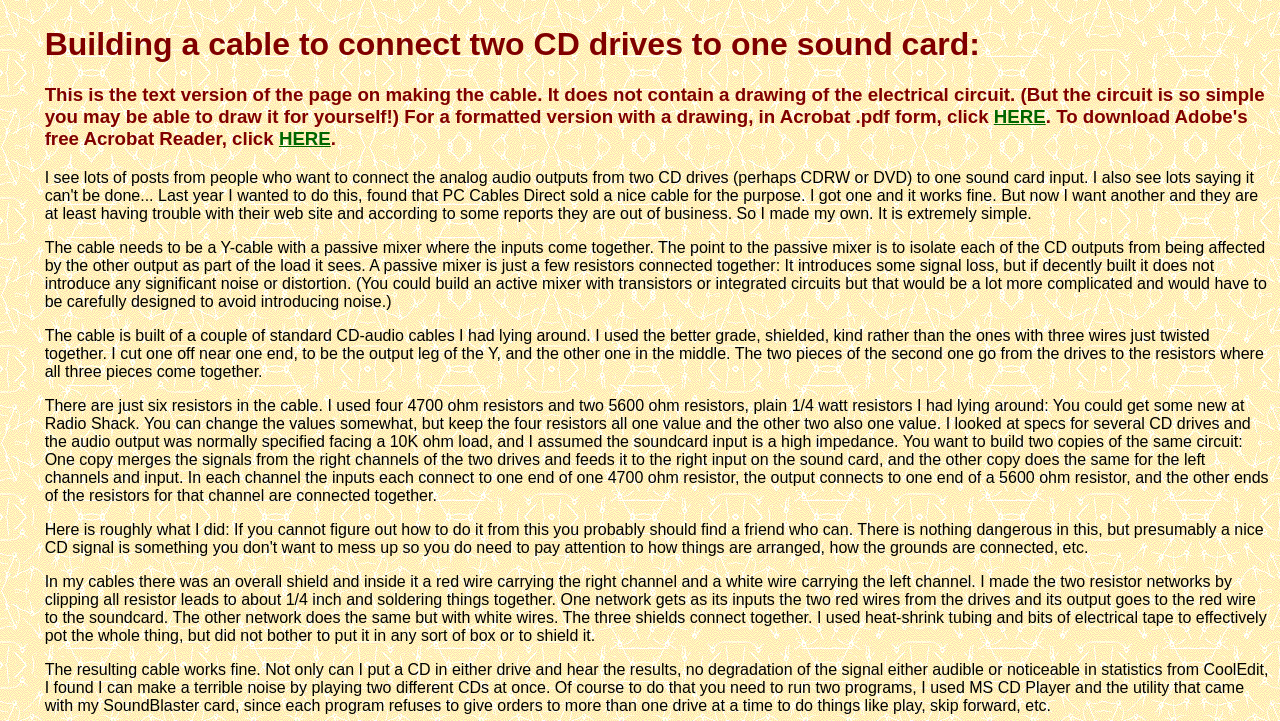Write a detailed summary of the webpage, including text, images, and layout.

The webpage is about building a sound card cable to connect two CD drives to one sound card. At the top, there is a heading that introduces the purpose of the page. Below the heading, there is a paragraph of text that explains the content of the page and provides links to a formatted version of the page with a drawing of the electrical circuit and to download Adobe's free Acrobat Reader.

The main content of the page is divided into several paragraphs of text that describe the process of building the cable. The text explains the need for a Y-cable with a passive mixer, how to build the mixer using resistors, and how to connect the cables to the CD drives and the sound card. There are six resistors used in the cable, and the text provides details on the values of the resistors and how to connect them.

The text also describes the materials used to build the cable, including standard CD-audio cables and heat-shrink tubing. The author shares their experience of building the cable and testing it, mentioning that it works fine and allows them to play CDs from either drive without signal degradation.

Overall, the webpage is a detailed guide on how to build a sound card cable to connect two CD drives to one sound card, with a focus on the technical aspects of the project.